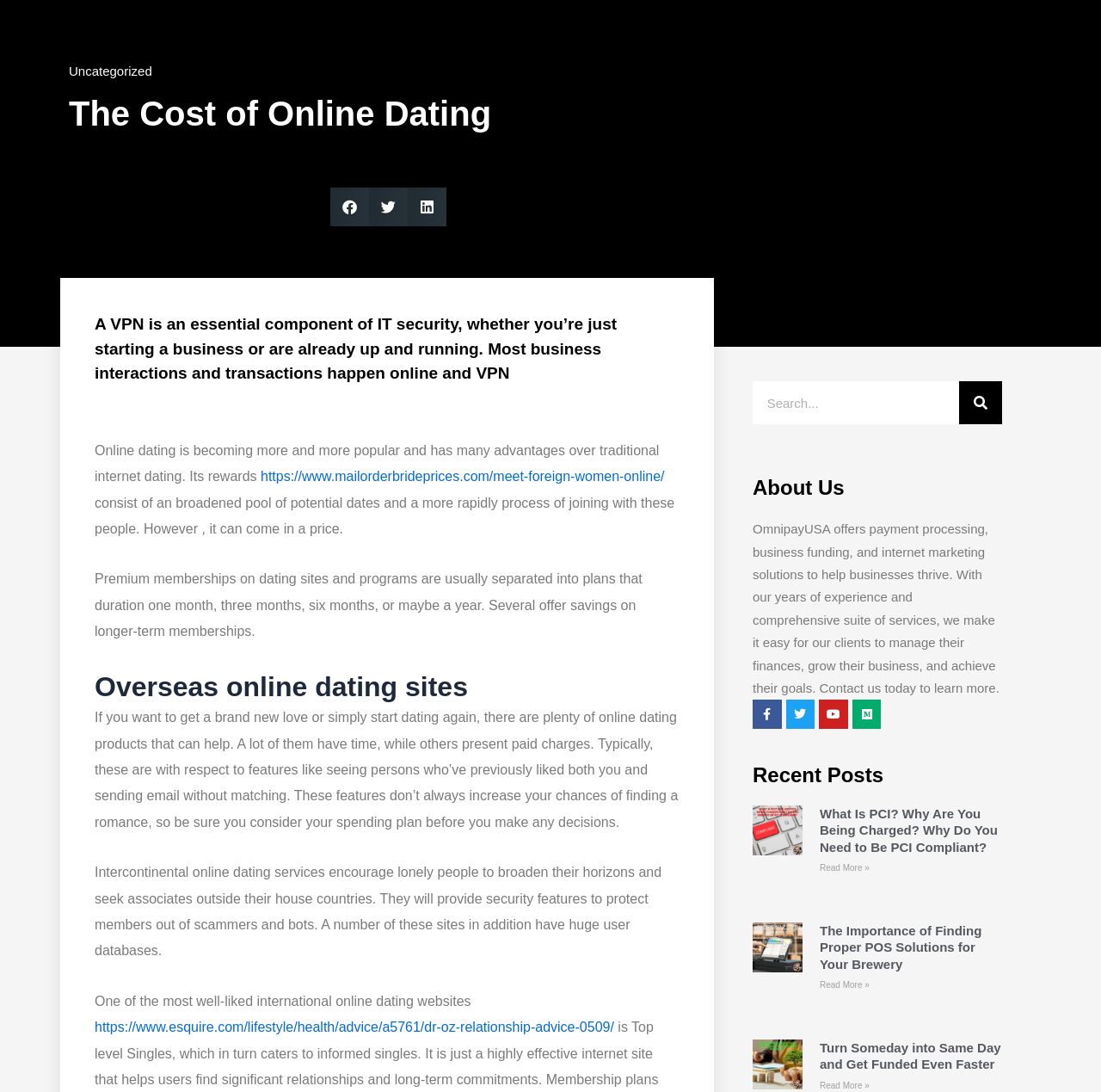Specify the bounding box coordinates of the area to click in order to execute this command: 'Visit the link to meet foreign women online'. The coordinates should consist of four float numbers ranging from 0 to 1, and should be formatted as [left, top, right, bottom].

[0.237, 0.43, 0.604, 0.443]